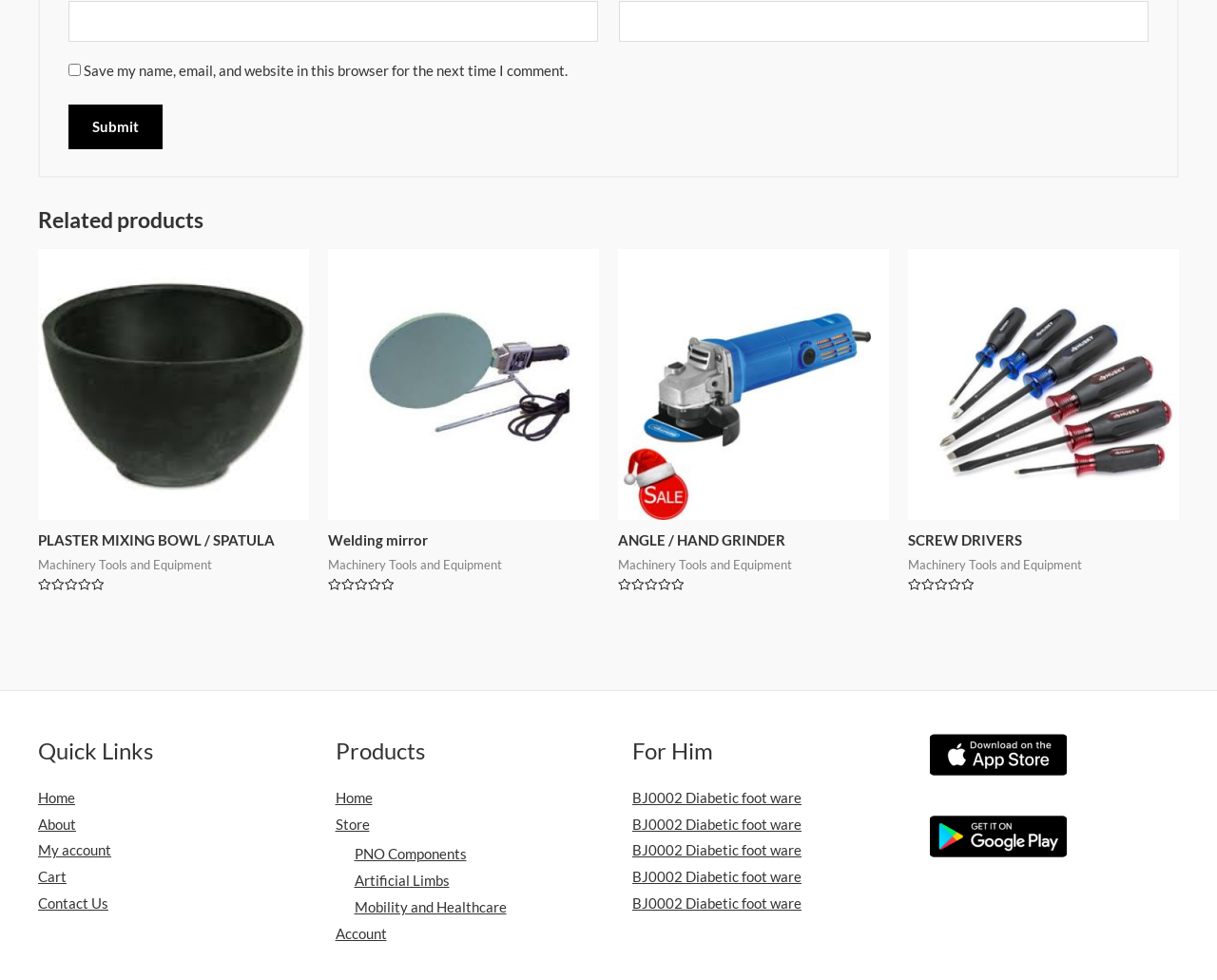Give a concise answer of one word or phrase to the question: 
What is the category of the product 'PLASTER MIXING BOWL / SPATULA'?

Machinery Tools and Equipment